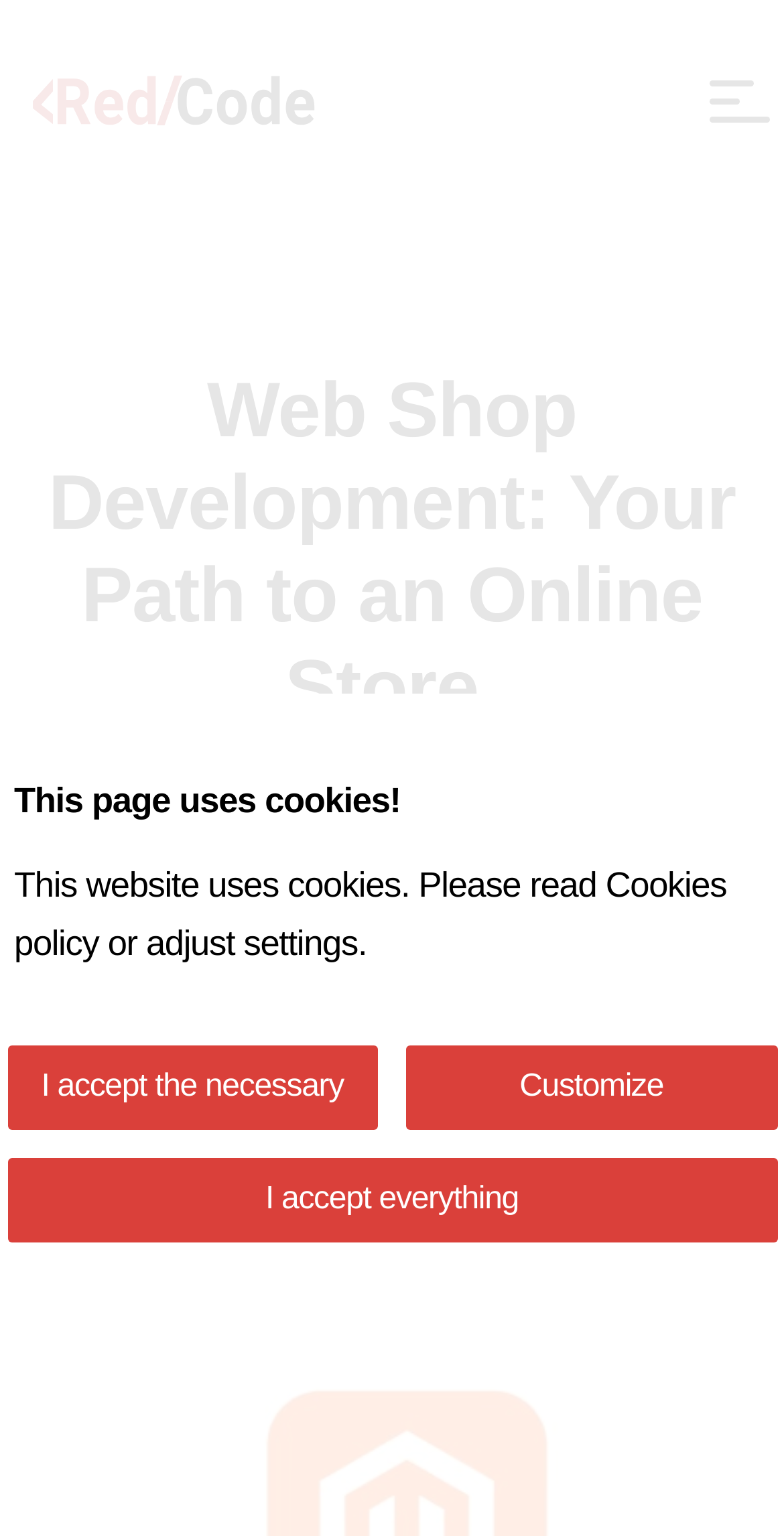Please find the bounding box coordinates of the element that must be clicked to perform the given instruction: "Go to Menu". The coordinates should be four float numbers from 0 to 1, i.e., [left, top, right, bottom].

[0.915, 0.051, 0.973, 0.08]